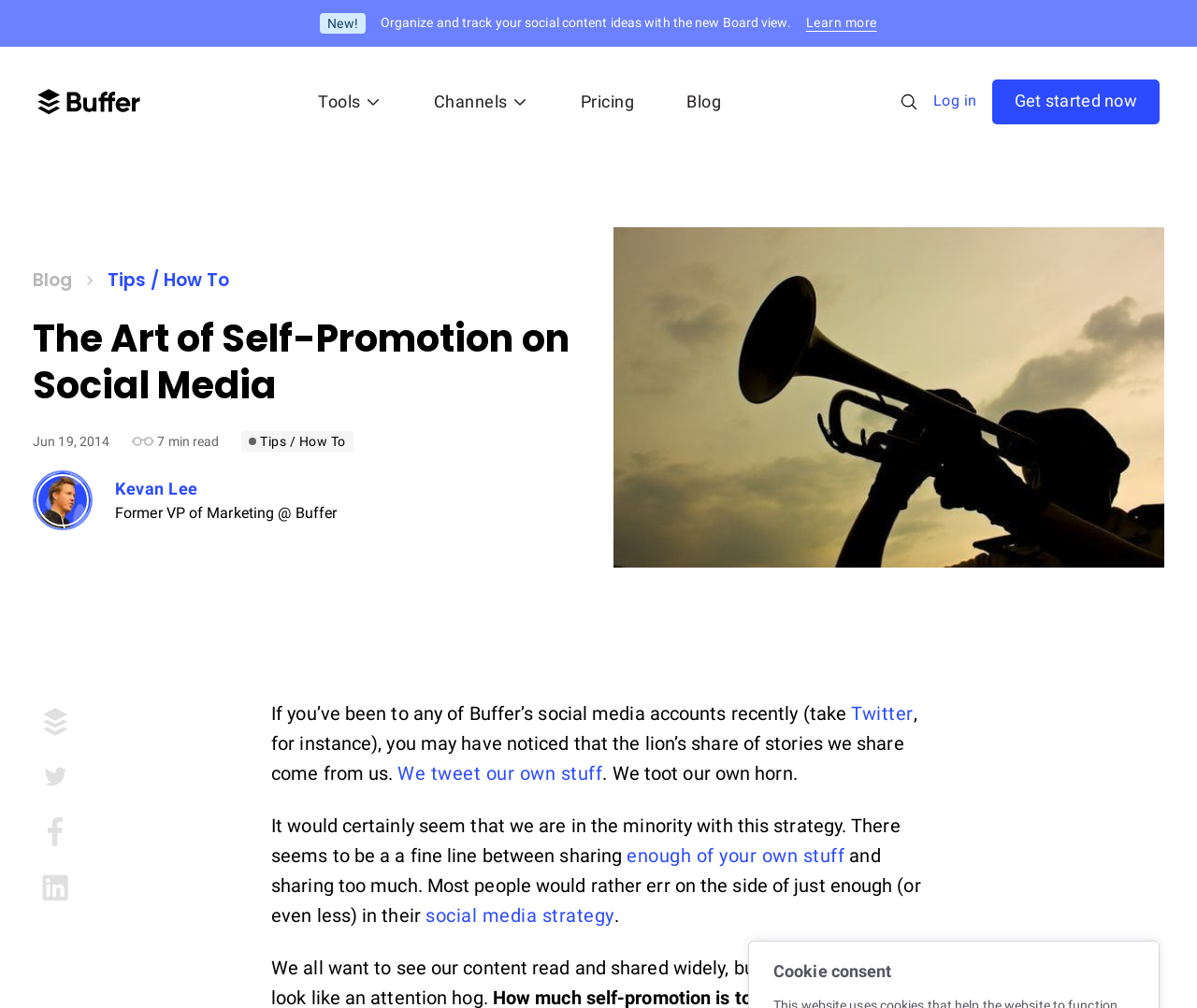Highlight the bounding box coordinates of the element you need to click to perform the following instruction: "Click on the 'Pricing' link."

[0.482, 0.091, 0.533, 0.11]